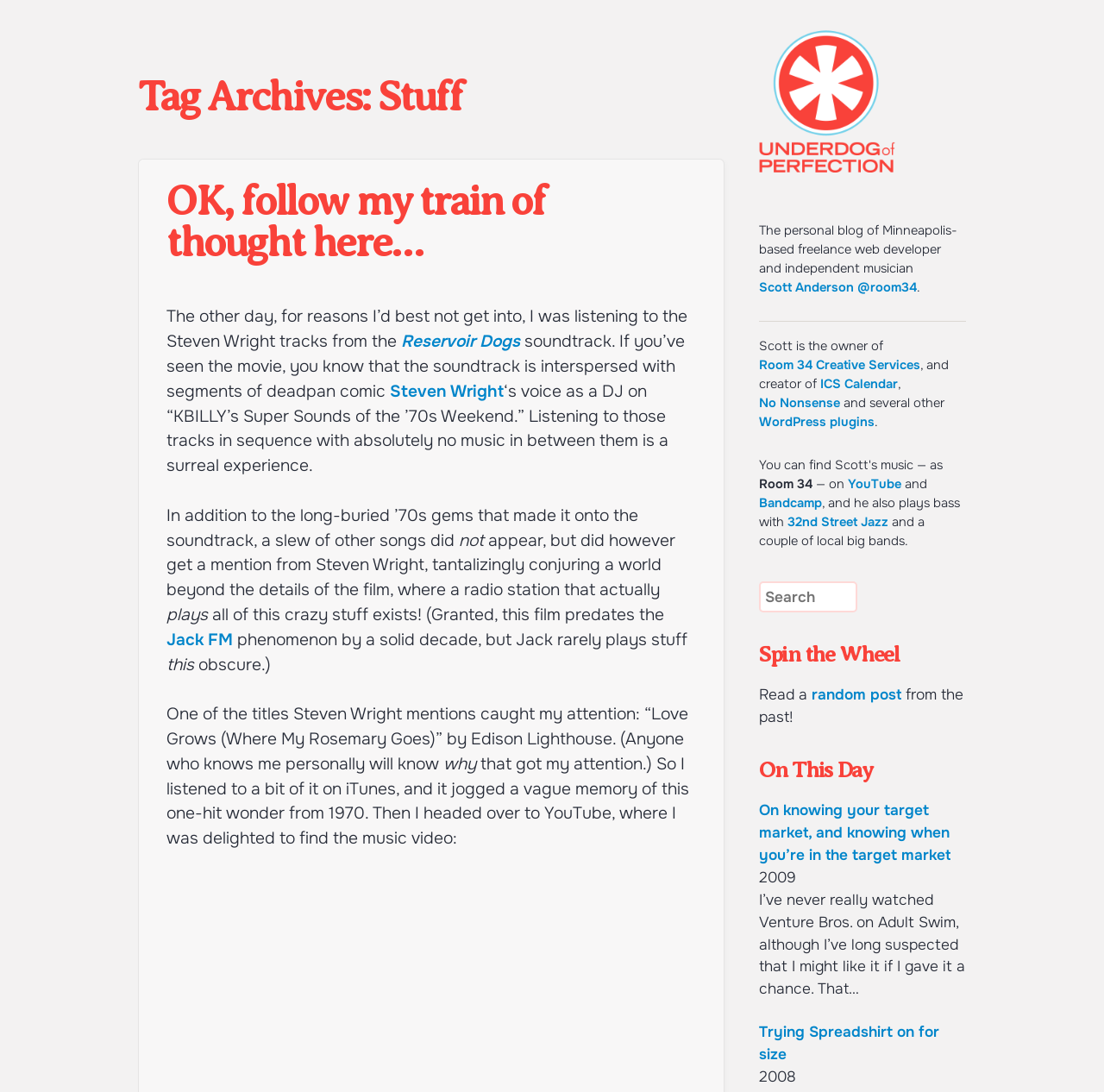What is the name of the radio station mentioned in the blog post?
Please give a detailed and elaborate answer to the question based on the image.

The answer can be found in the blog post where it says 'Listening to those tracks in sequence with absolutely no music in between them is a surreal experience, like listening to Steven Wright’s voice as a DJ on “KBILLY’s Super Sounds of the ’70s Weekend.”'.